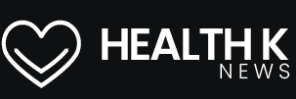Using the elements shown in the image, answer the question comprehensively: What is the font style of 'HEALTH K'?

The caption describes the words 'HEALTH K' as bold and modern, conveying a sense of authority and relevance in today's health discourse, which suggests that the font style of 'HEALTH K' is bold and modern.